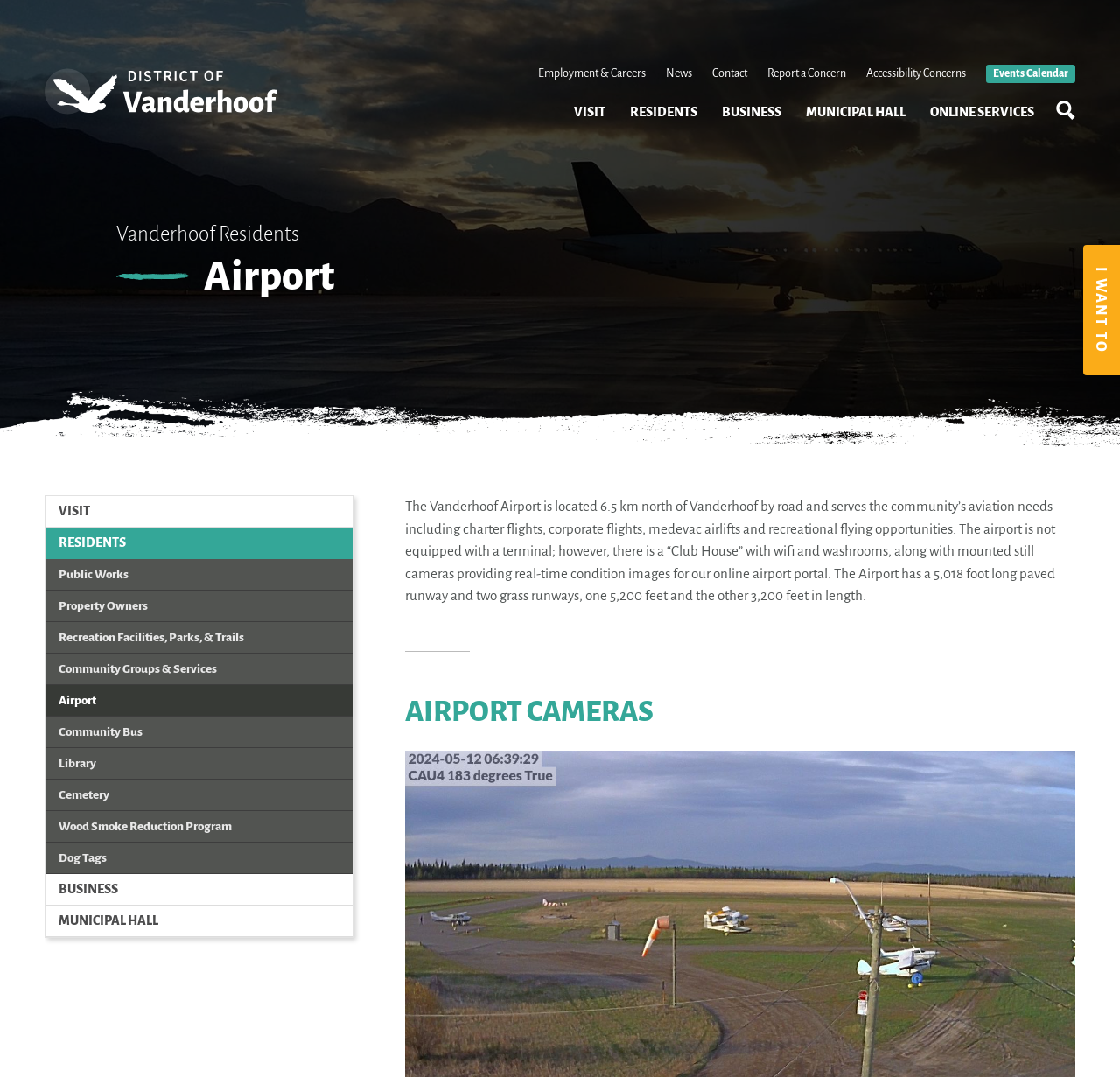Please determine the bounding box coordinates of the element to click on in order to accomplish the following task: "Click on Employment & Careers". Ensure the coordinates are four float numbers ranging from 0 to 1, i.e., [left, top, right, bottom].

[0.48, 0.063, 0.576, 0.074]